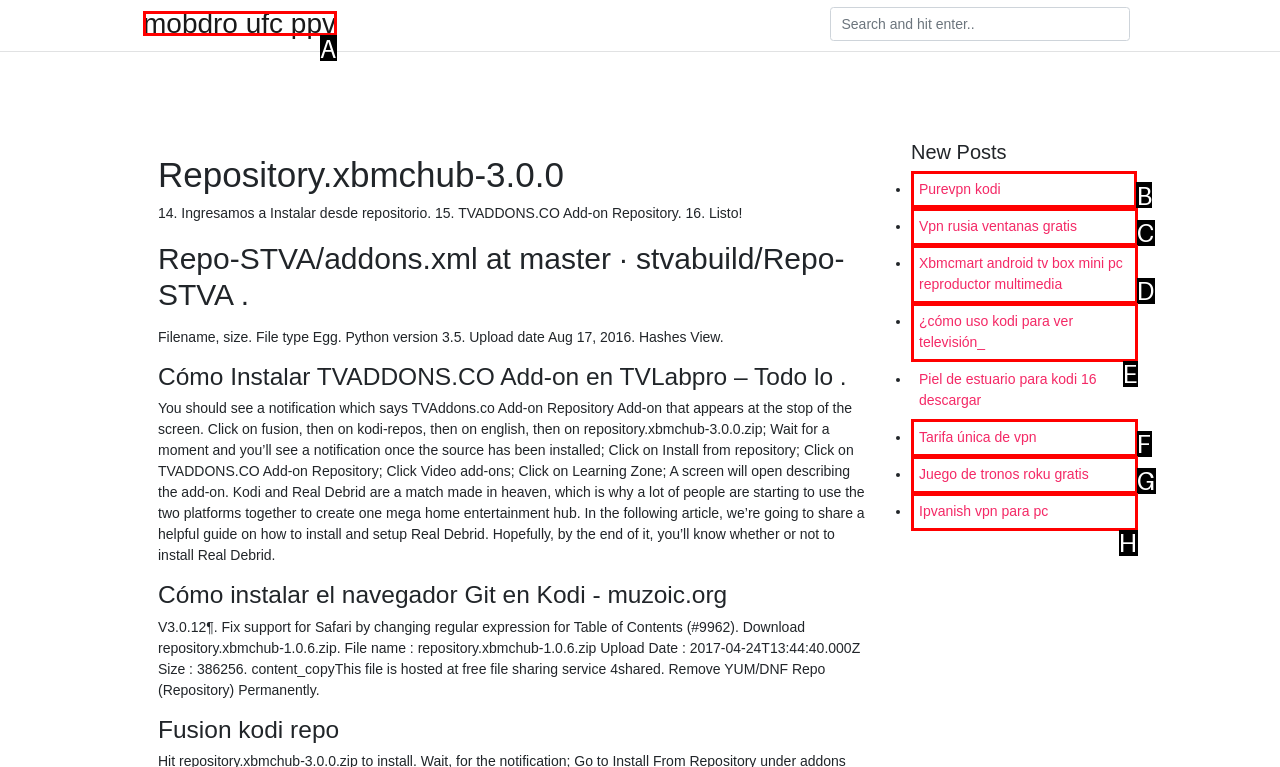Select the correct UI element to click for this task: Check out Purevpn kodi post.
Answer using the letter from the provided options.

B